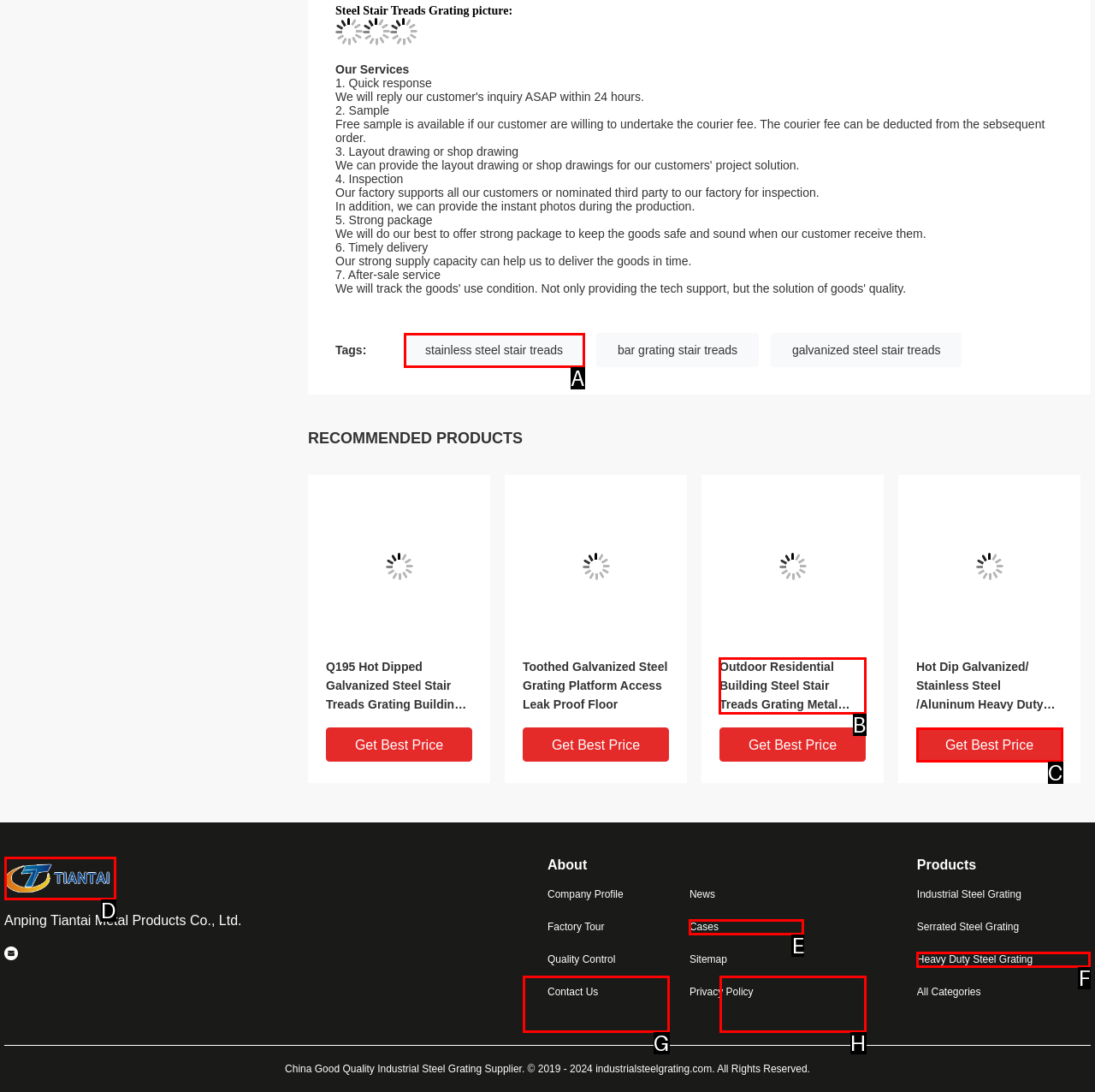Determine which option should be clicked to carry out this task: Read about Arizona Center for Cancer Care's mission
State the letter of the correct choice from the provided options.

None